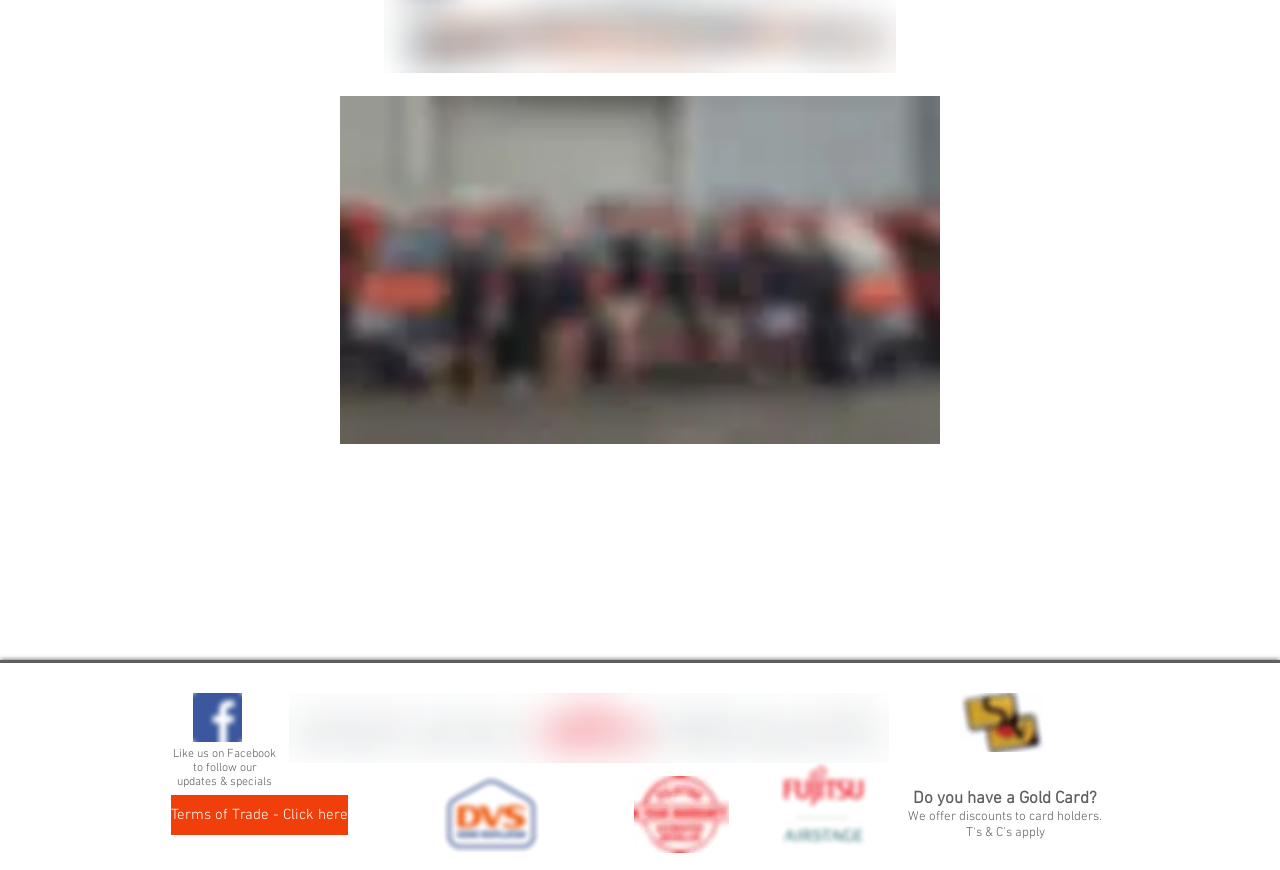Please answer the following query using a single word or phrase: 
What is the company logo above the Facebook icon?

Fujitsu Specialist